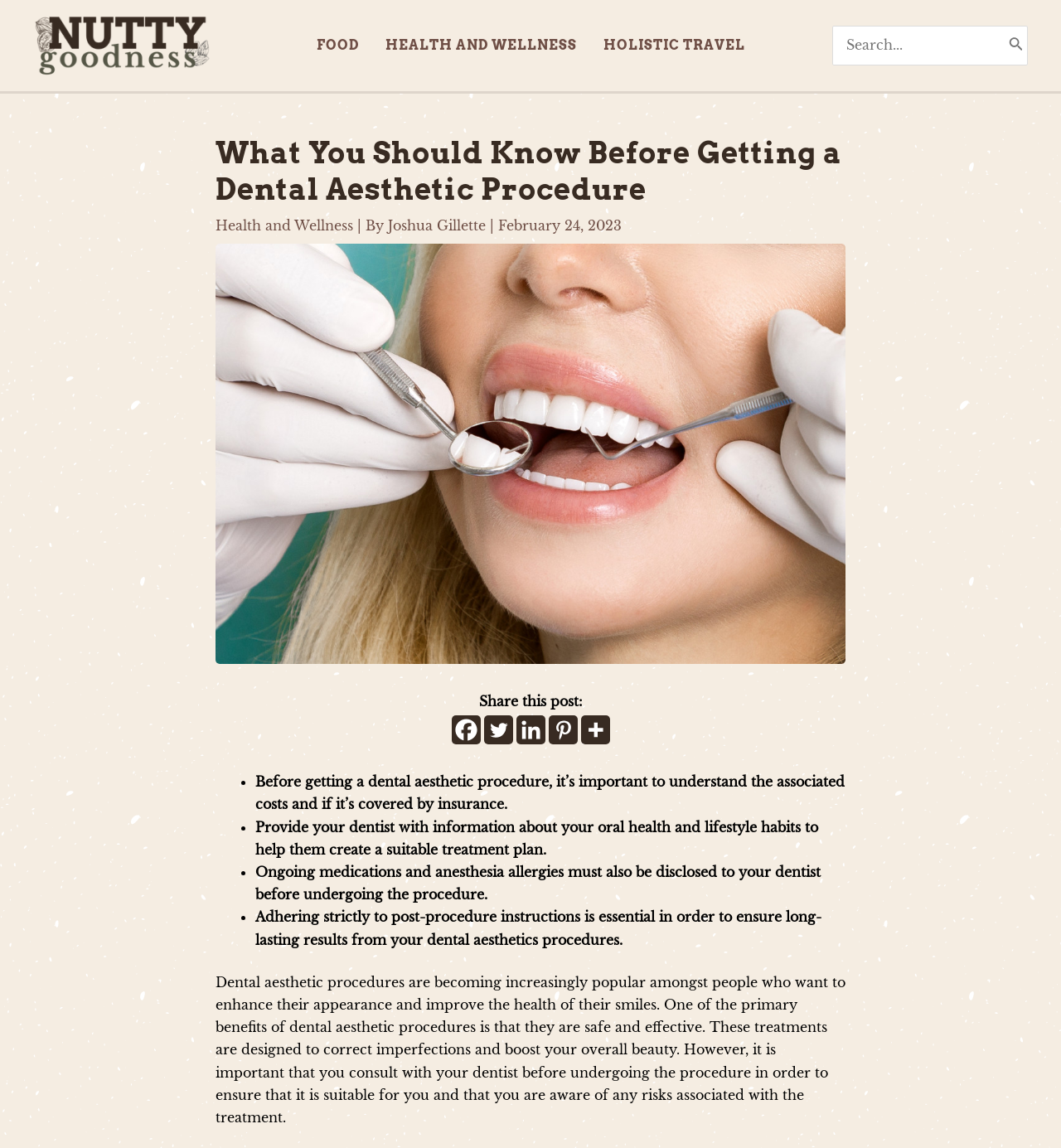Identify the bounding box coordinates of the clickable region necessary to fulfill the following instruction: "Read the article about dental aesthetic procedures". The bounding box coordinates should be four float numbers between 0 and 1, i.e., [left, top, right, bottom].

[0.203, 0.118, 0.797, 0.578]